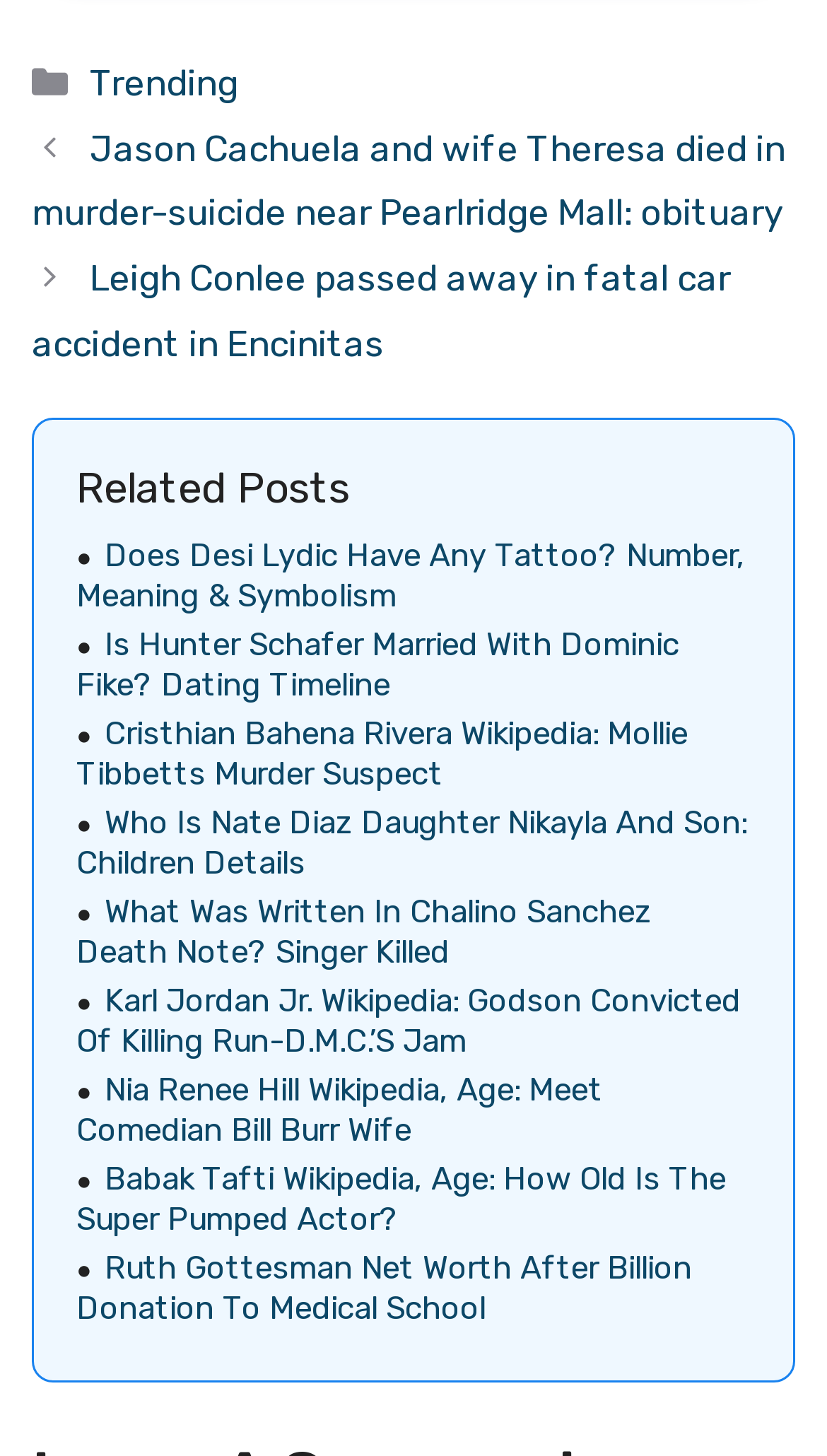Using the webpage screenshot and the element description Trending, determine the bounding box coordinates. Specify the coordinates in the format (top-left x, top-left y, bottom-right x, bottom-right y) with values ranging from 0 to 1.

[0.108, 0.043, 0.288, 0.072]